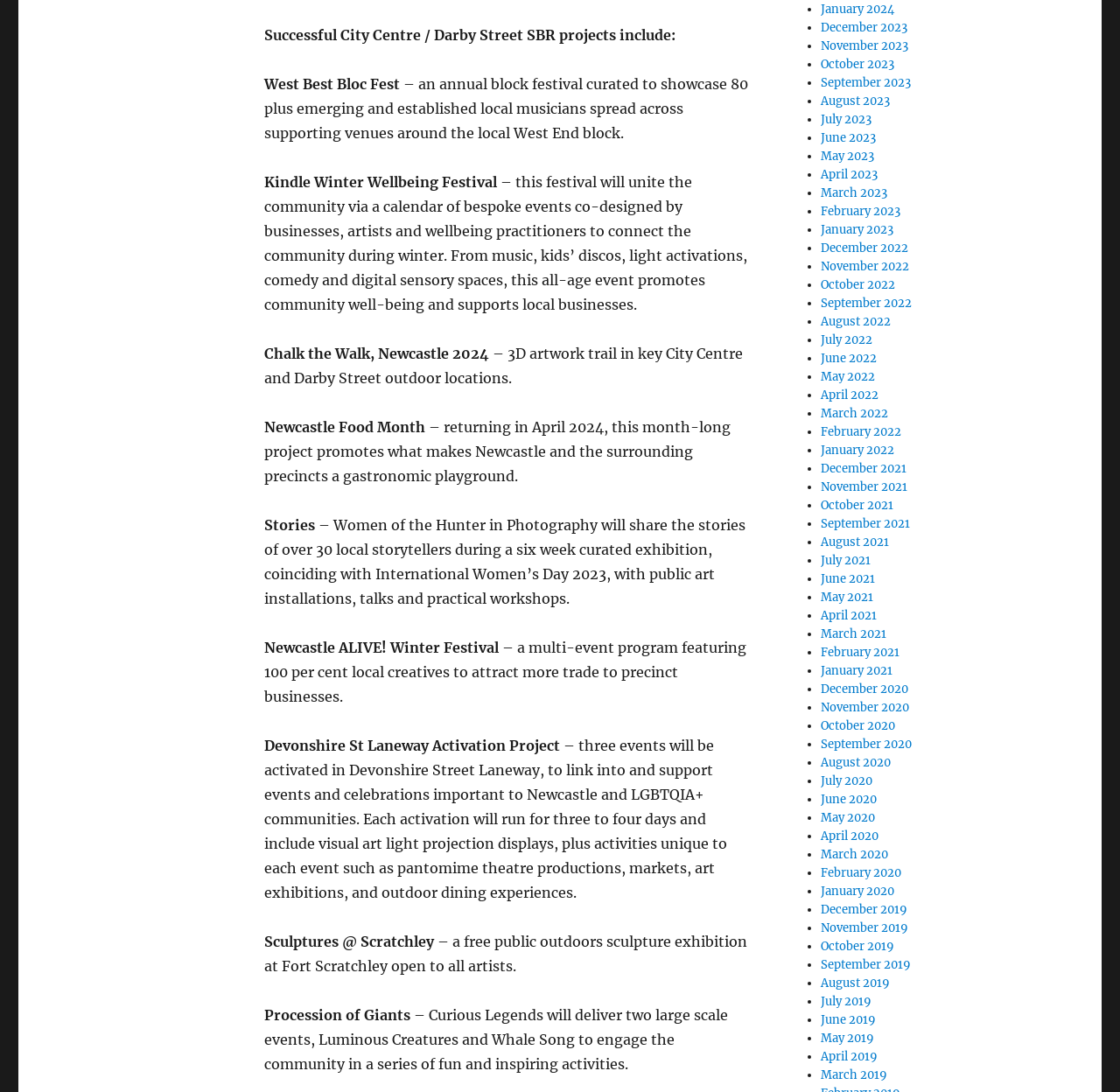Identify the bounding box coordinates for the element you need to click to achieve the following task: "Go to board index". The coordinates must be four float values ranging from 0 to 1, formatted as [left, top, right, bottom].

None